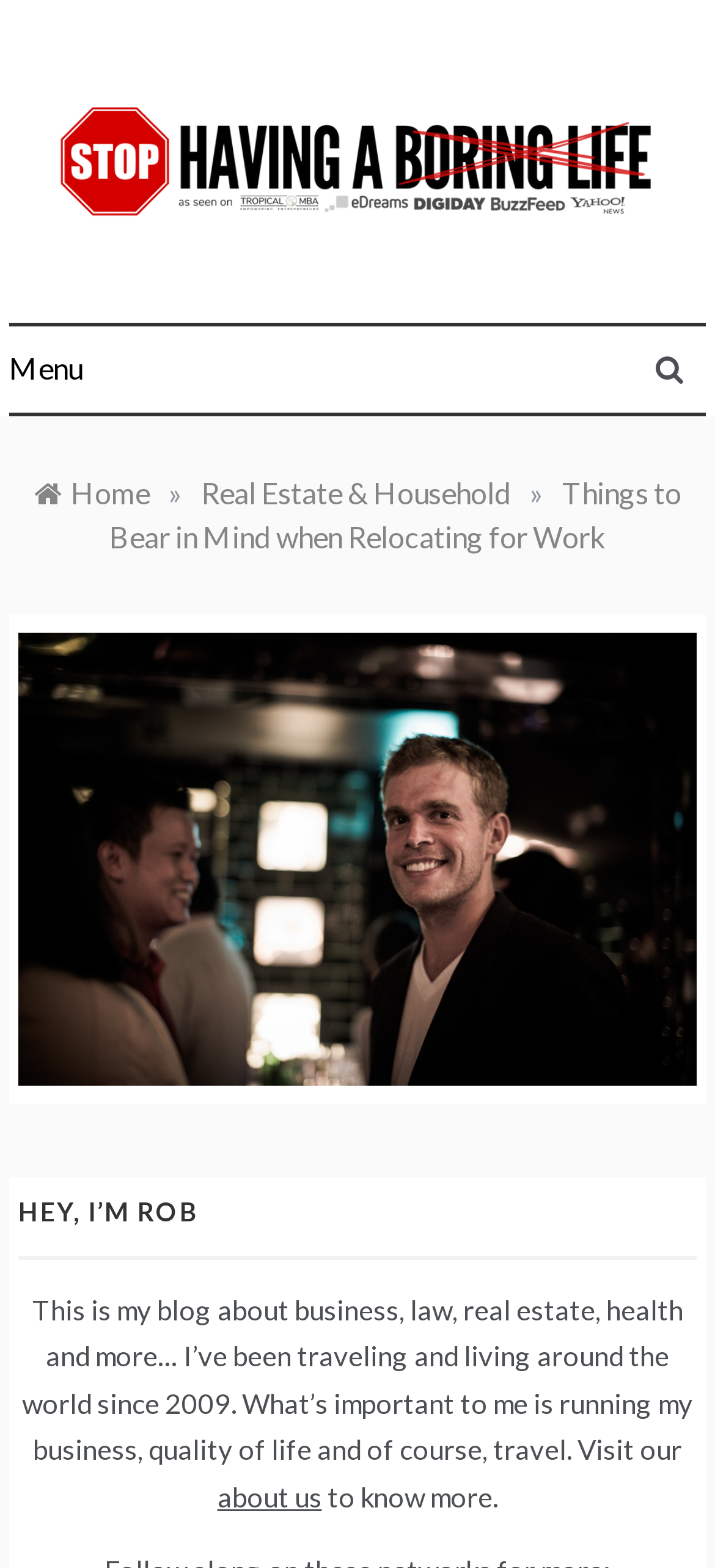Please determine the heading text of this webpage.

Stop Having a Boring Life – If Life is Boring, You're Doing it Wrong!